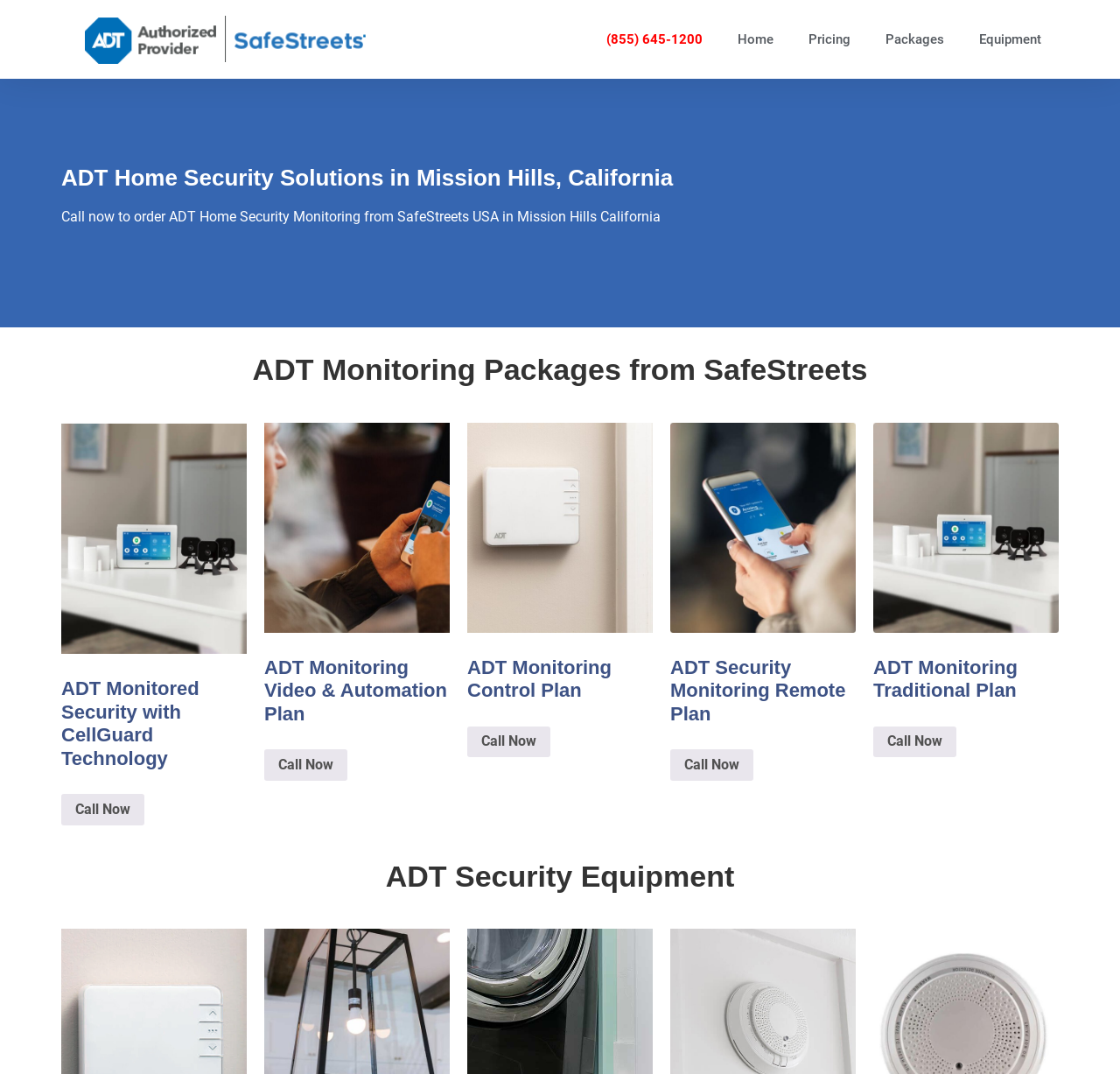What is the phone number to order ADT Home Security?
By examining the image, provide a one-word or phrase answer.

(855) 645-1200